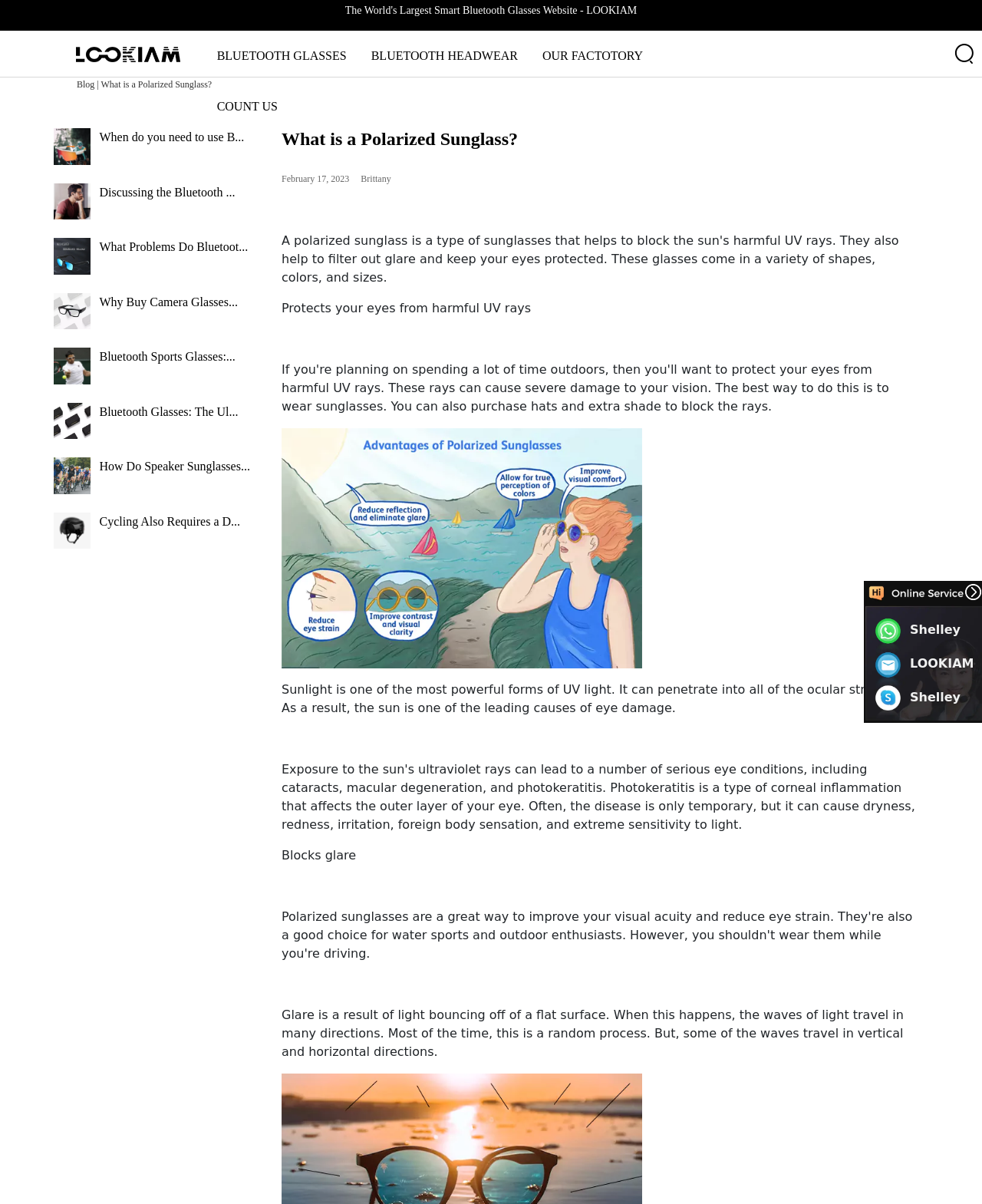Describe in detail what you see on the webpage.

The webpage is about polarized sunglasses, with a focus on their benefits and features. At the top left, there is a logo of "LOOKIAM" with a link to the homepage. Next to it, there are several links to other categories, including "BLUETOOTH GLASSES", "BLUETOOTH HEADWEAR", and "OUR FACTORY". 

Below these links, there is a navigation menu with links to "Blog" and other pages. The main content of the page starts with a heading "What is a Polarized Sunglass?" followed by a publication date and author information. 

The main content is divided into sections, each describing a benefit of polarized sunglasses. The first section explains how they protect eyes from harmful UV rays, accompanied by an image. The second section discusses how they block glare, with a detailed explanation of the science behind glare. 

On the right side of the page, there is a list of links to related articles, including "When do you need to use Bluetooth glasses?", "Discussing the Bluetooth technology in glasses", and several others. At the bottom right, there are links to authors' profiles, including "Shelley" and "LOOKIAM".